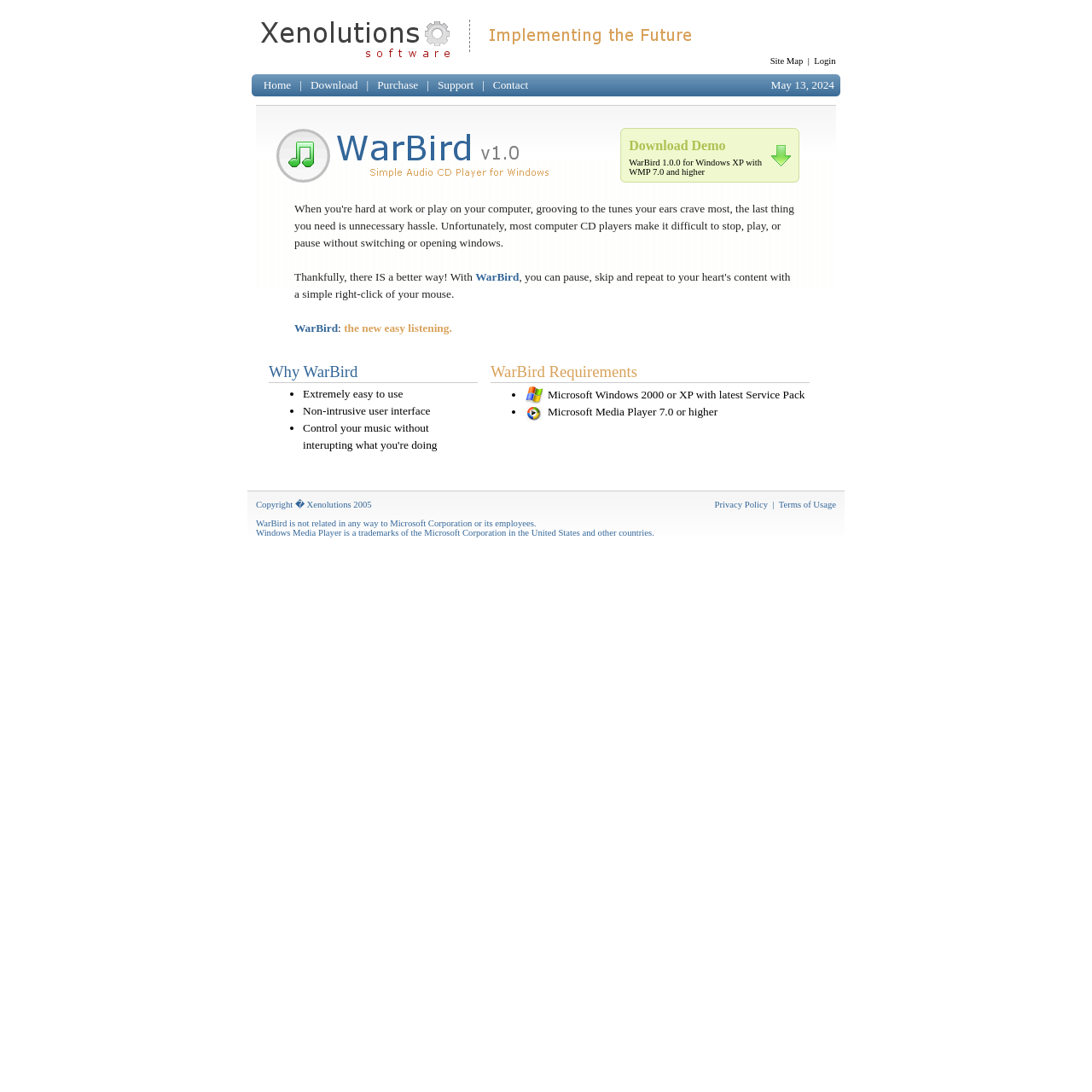Utilize the details in the image to thoroughly answer the following question: What is the minimum operating system required to run WarBird?

According to the webpage, WarBird requires Microsoft Windows 2000 or XP with the latest Service Pack to run, in addition to Microsoft Media Player 7.0 or higher.